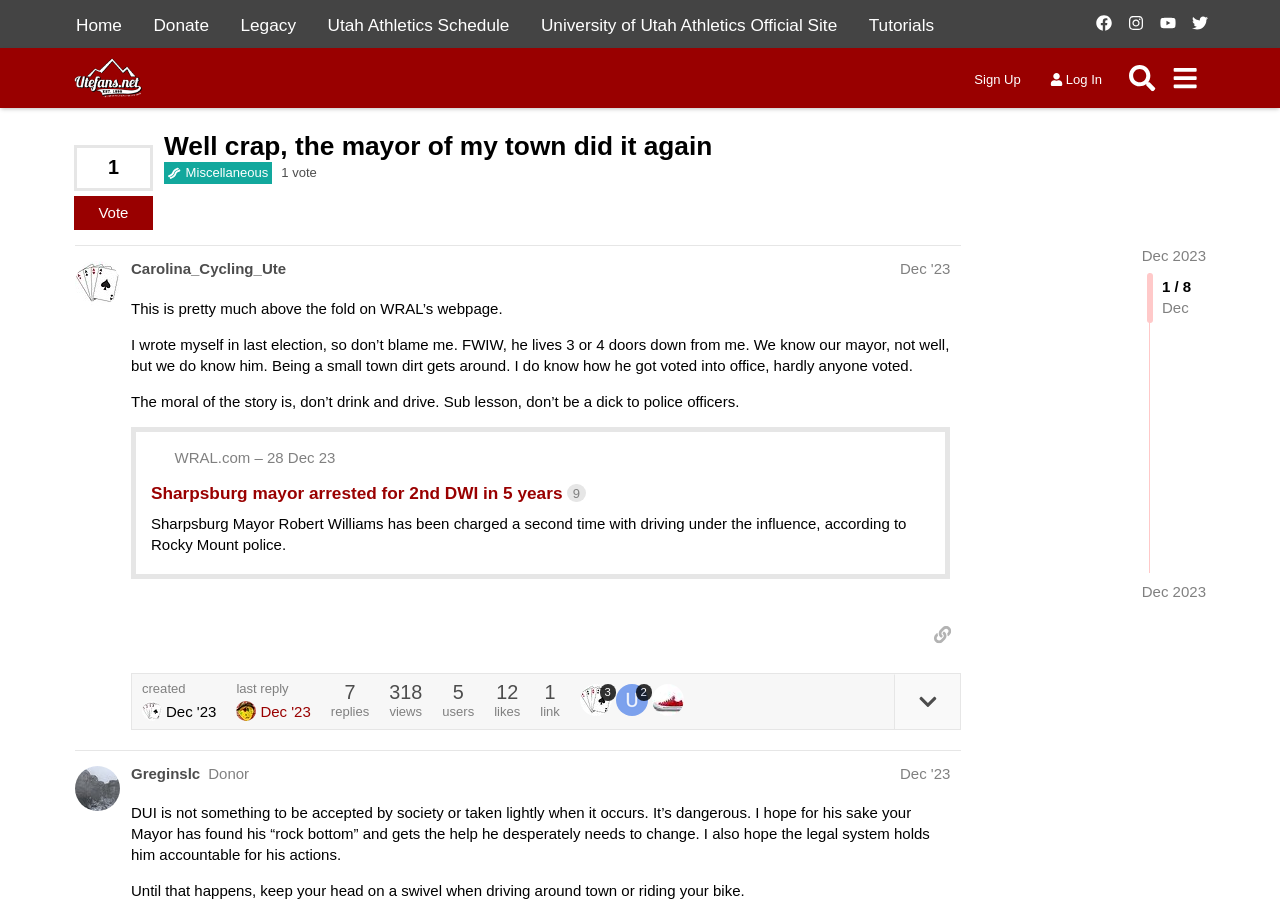Offer a comprehensive description of the webpage’s content and structure.

This webpage appears to be a forum or discussion board, with a prominent header section at the top featuring links to various sections of the website, including "Home", "Donate", "Legacy", and others. Below the header, there is a section with a logo and a search button.

The main content of the page is a discussion thread, with a heading that reads "Well crap, the mayor of my town did it again" and a subheading that indicates it is a post in the "Miscellaneous" category. The post is written by a user named "Carolina_Cycling_Ute" and includes a brief story about the mayor of their town being arrested for driving under the influence.

Below the initial post, there are several replies from other users, including "Greginslc" and others. Each reply includes the user's name, the date and time of the post, and the text of their response. Some of the replies also include links to external websites or images.

The page also features various buttons and links, including a "Vote" button, a "Share" button, and links to view more replies or to expand the topic details. There are also indicators showing the number of replies, views, users, and likes for the post.

At the bottom of the page, there are more links and buttons, including a link to the next page of replies and a button to expand the topic details.